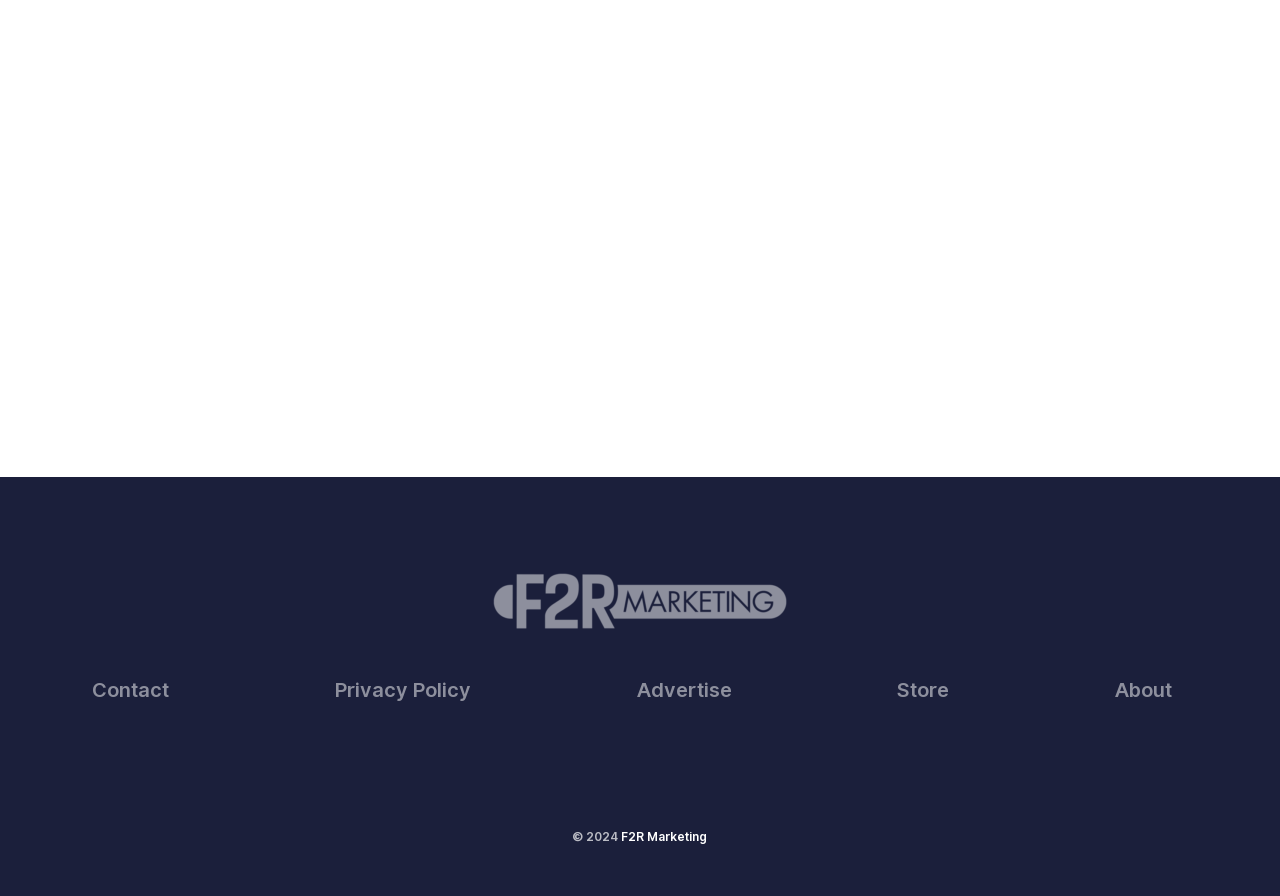Mark the bounding box of the element that matches the following description: "F2R Marketing".

[0.486, 0.925, 0.553, 0.942]